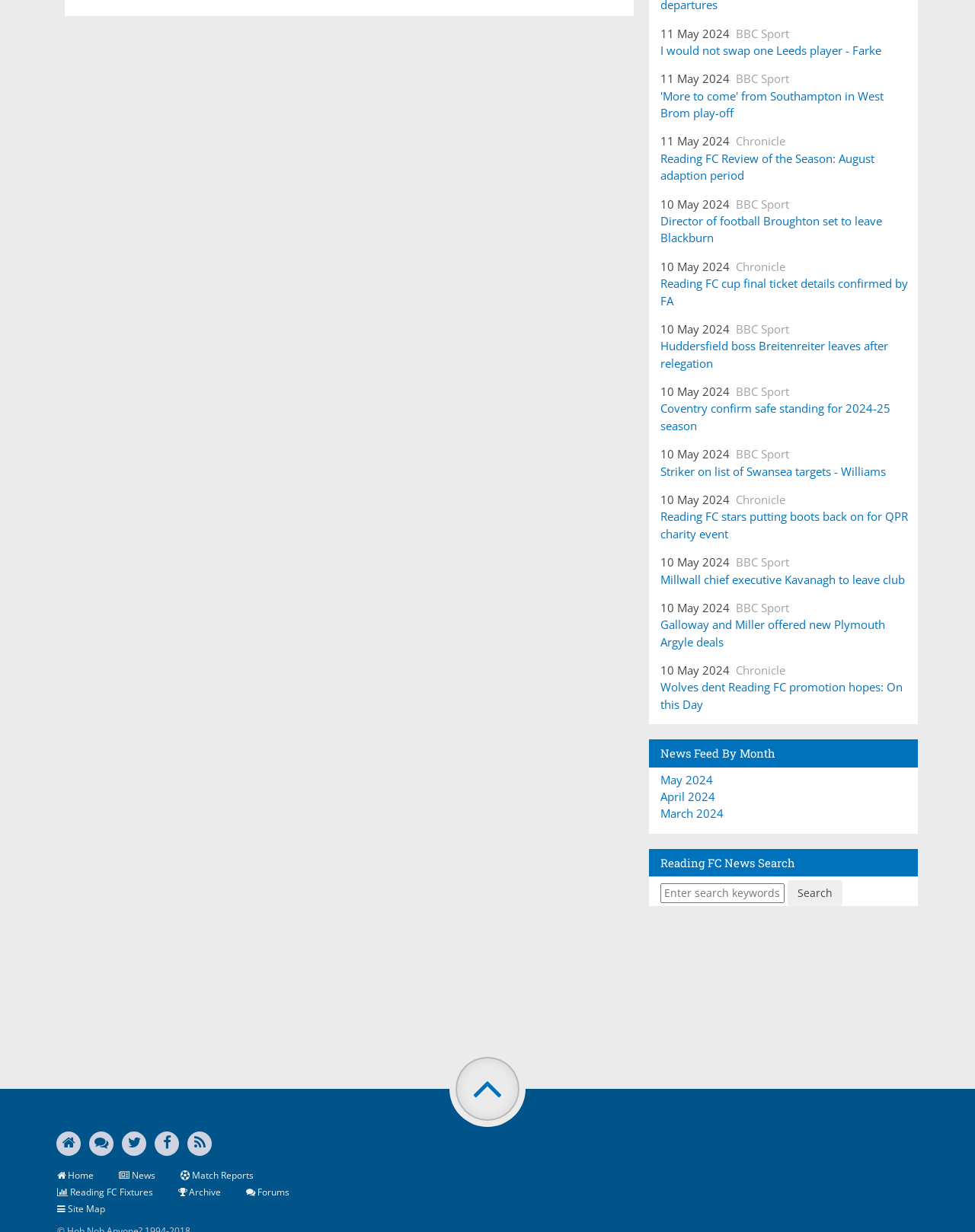Using the provided element description: "Archive", identify the bounding box coordinates. The coordinates should be four floats between 0 and 1 in the order [left, top, right, bottom].

[0.183, 0.962, 0.242, 0.973]